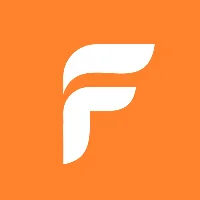Provide a one-word or brief phrase answer to the question:
What industry does the brand potentially position itself in?

tech or creative